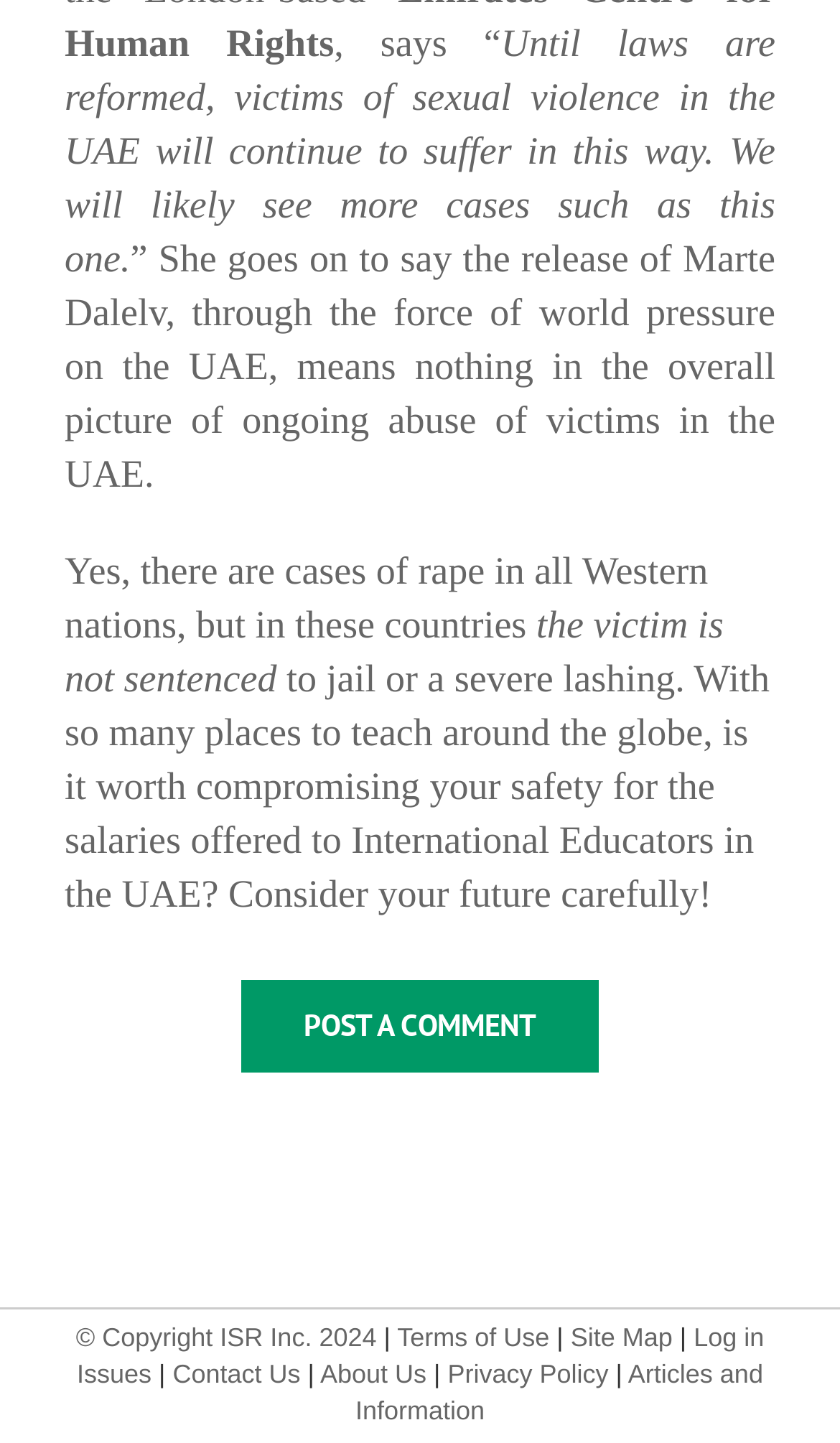How many links are present in the footer section?
Refer to the image and offer an in-depth and detailed answer to the question.

The footer section of the webpage contains several links, including 'Terms of Use', 'Site Map', 'Log in Issues', 'Contact Us', 'About Us', 'Privacy Policy', and 'Articles and Information'. There are a total of 7 links in the footer section.